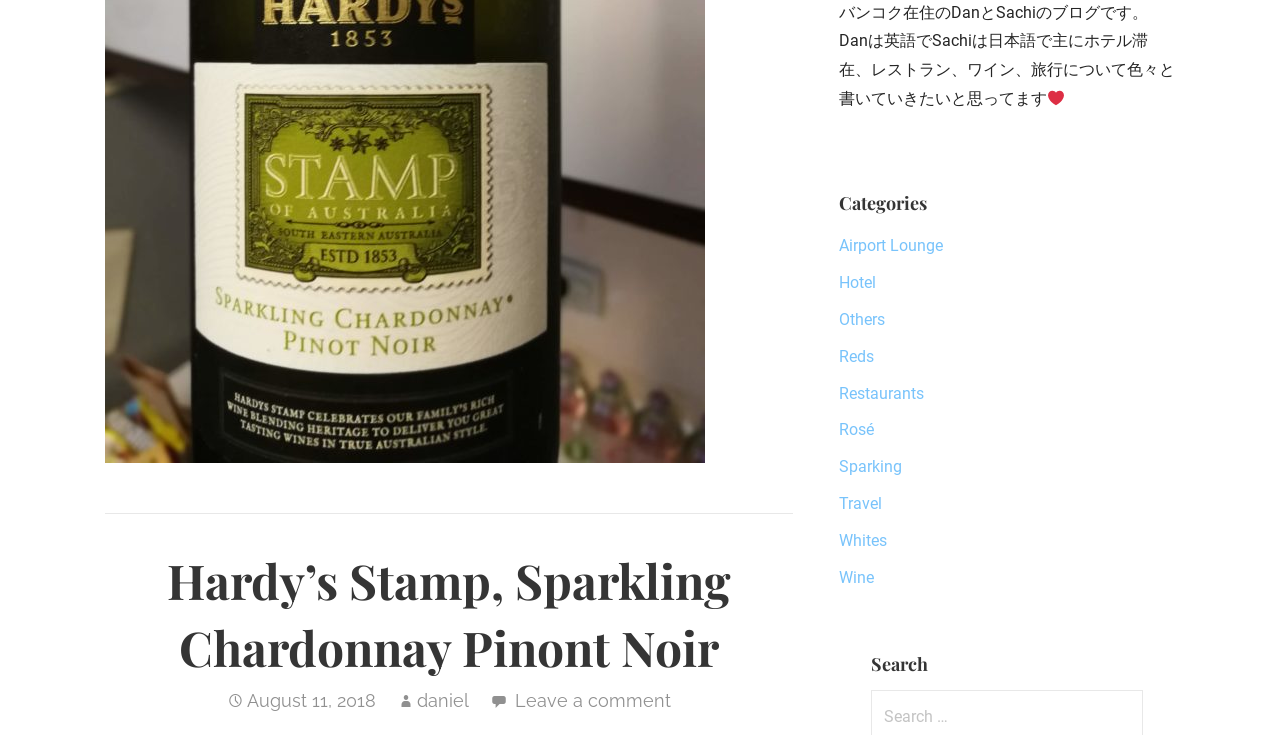Highlight the bounding box of the UI element that corresponds to this description: "Reds".

[0.655, 0.472, 0.683, 0.498]